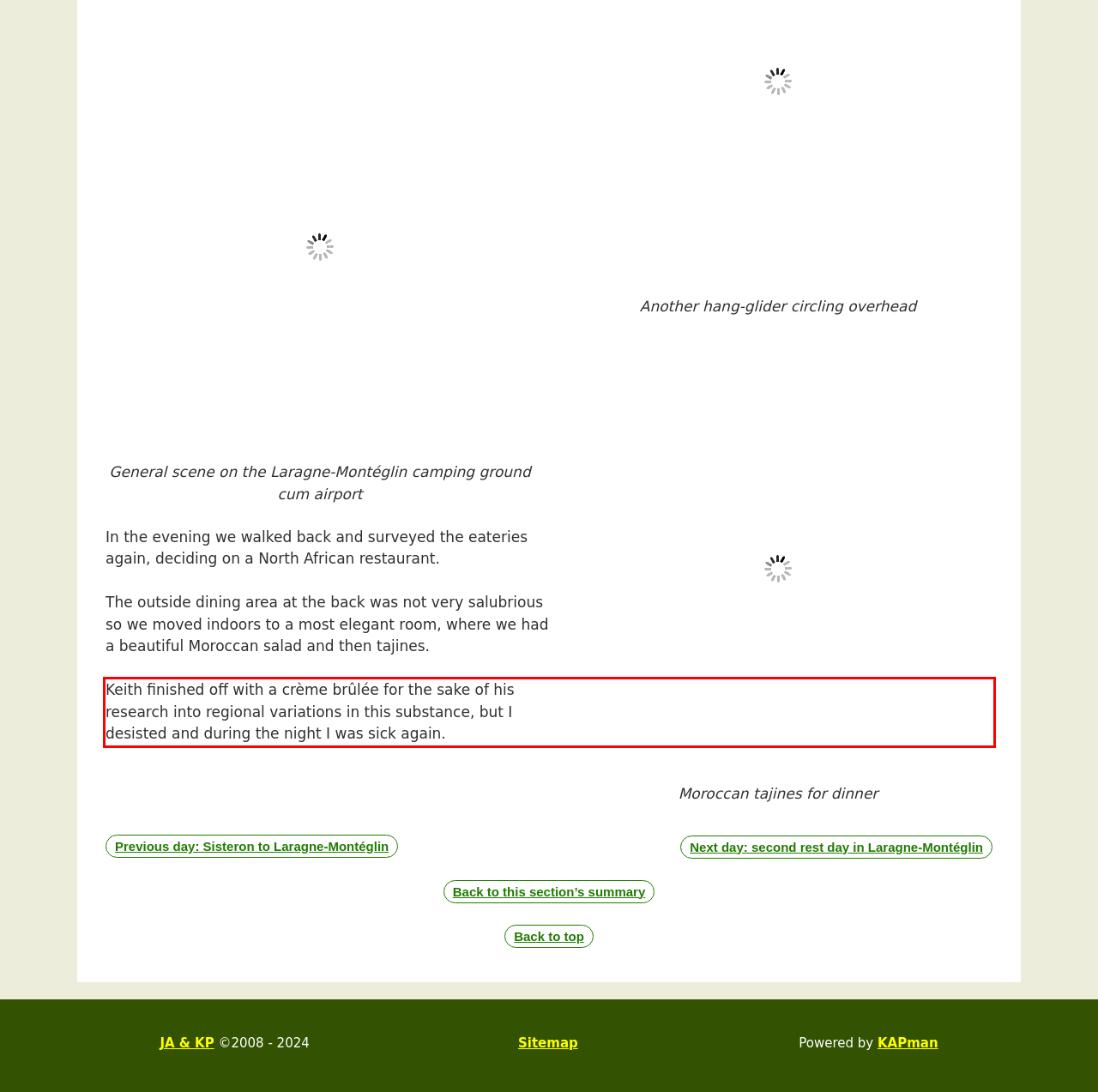Please examine the webpage screenshot containing a red bounding box and use OCR to recognize and output the text inside the red bounding box.

Keith finished off with a crème brûlée for the sake of his research into regional variations in this substance, but I desisted and during the night I was sick again.